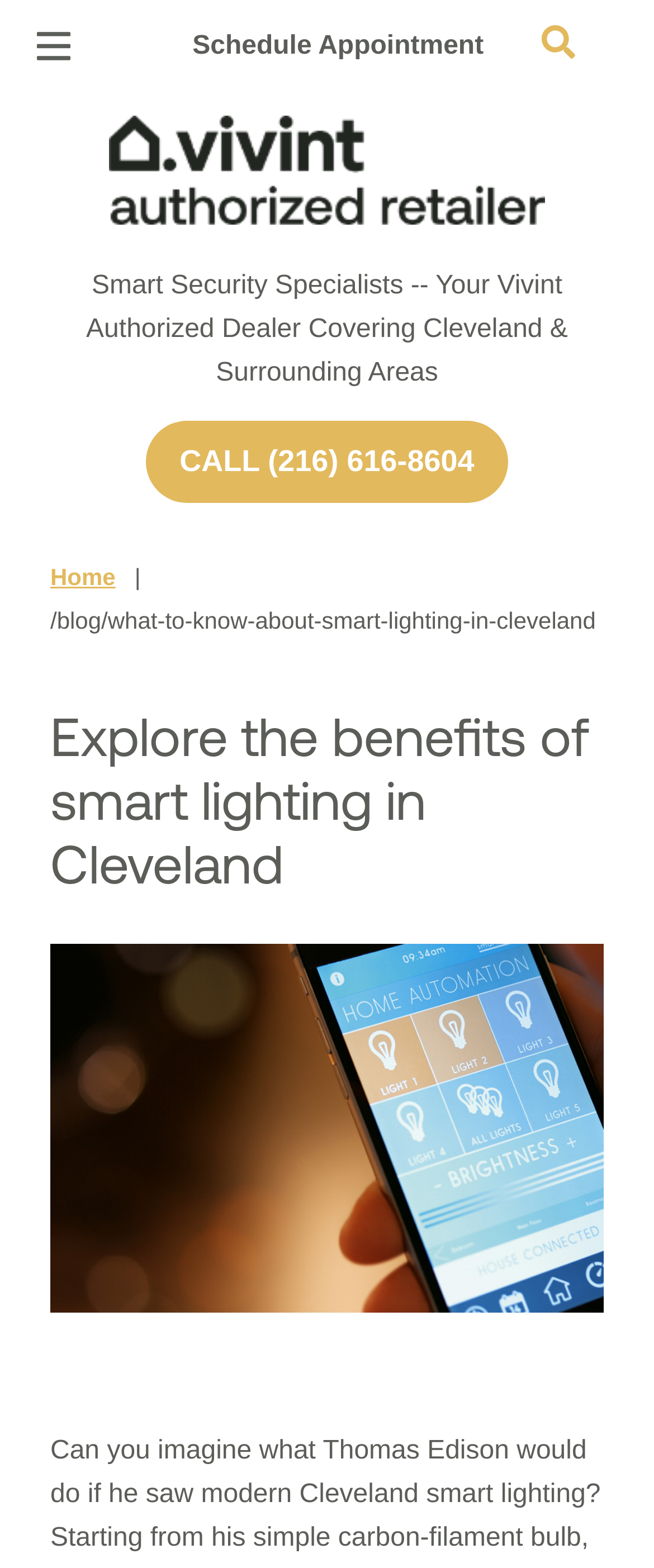Determine the bounding box coordinates for the HTML element described here: "parent_node: Home Security title="Expand Menu"".

[0.5, 0.076, 0.59, 0.125]